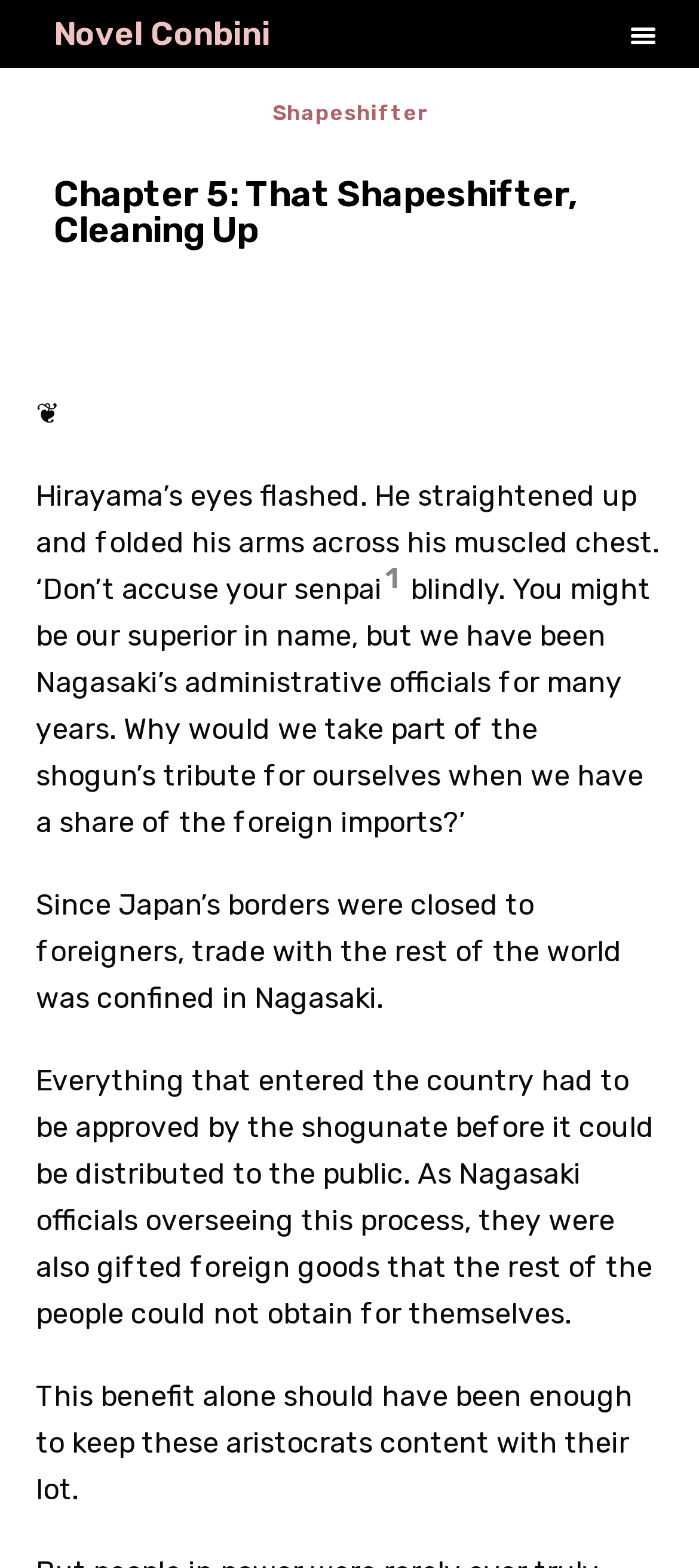Provide the bounding box coordinates of the HTML element this sentence describes: "1". The bounding box coordinates consist of four float numbers between 0 and 1, i.e., [left, top, right, bottom].

[0.551, 0.358, 0.572, 0.379]